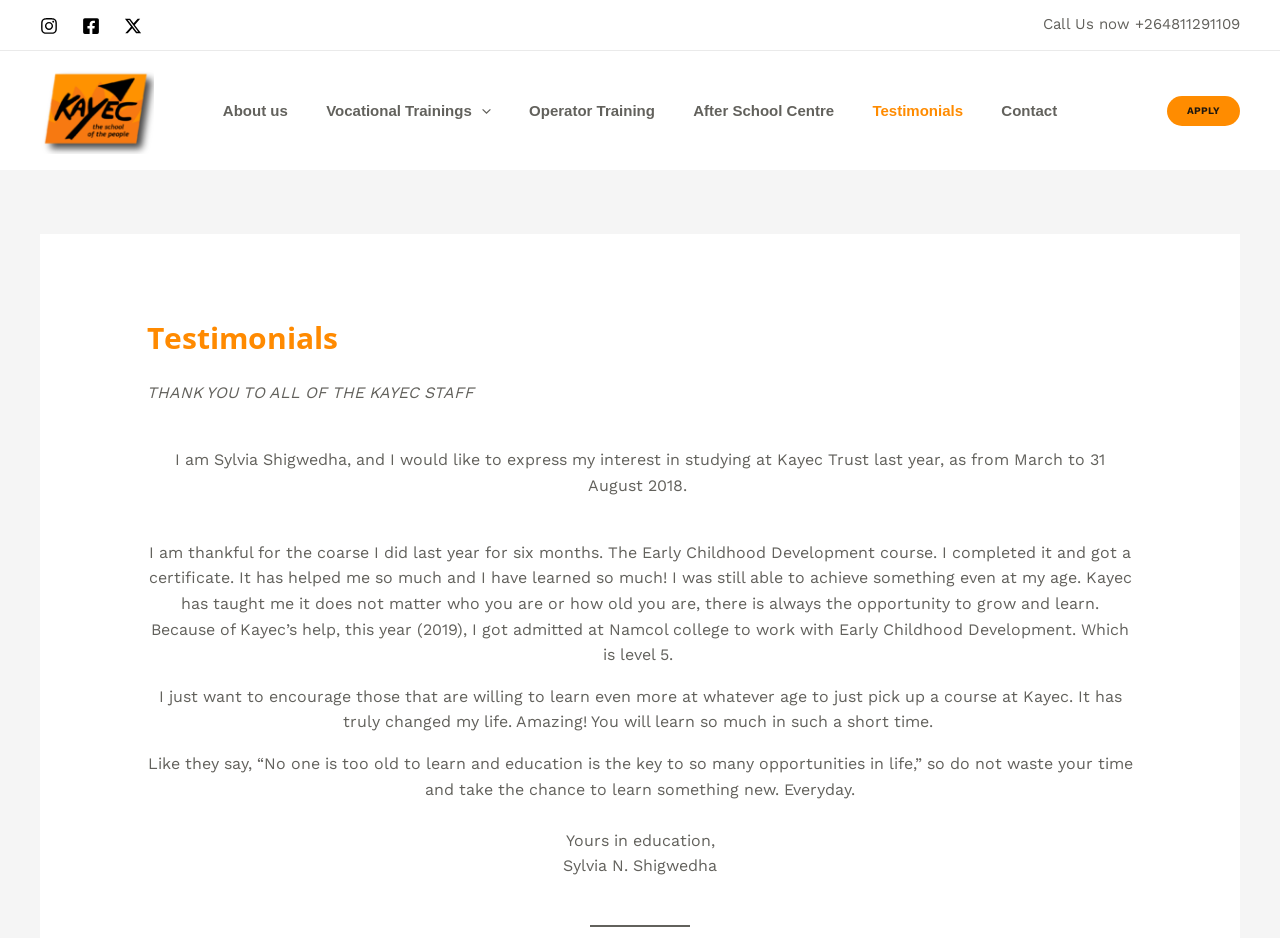Please locate the bounding box coordinates of the element that should be clicked to complete the given instruction: "View the Facebook page".

[0.064, 0.018, 0.078, 0.038]